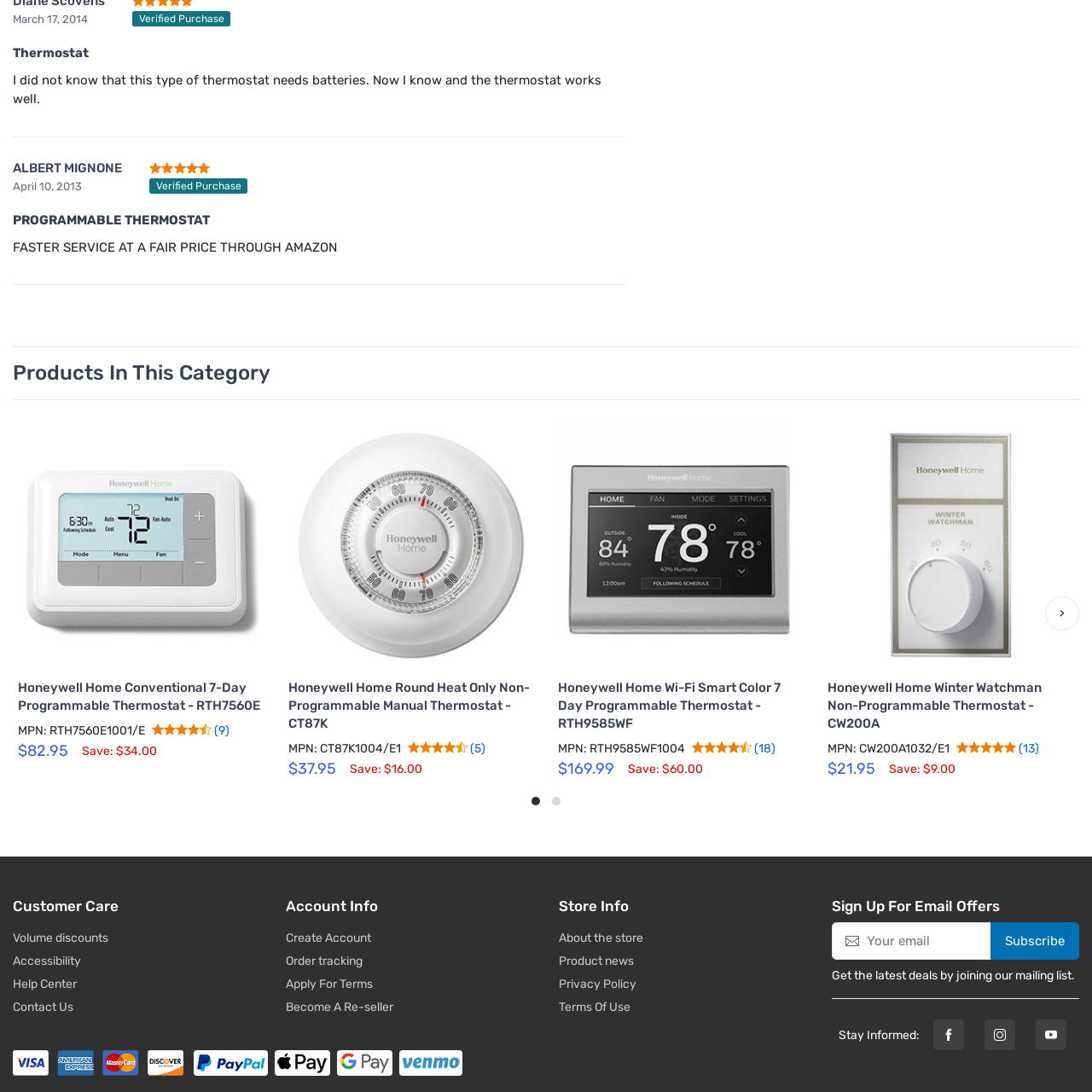Describe in detail the elements and actions shown in the image within the red-bordered area.

The image features the Honeywell Home Conventional 7-Day Programmable Thermostat (model RTH7560E). This advanced thermostat is designed for optimal home temperature control, allowing users to program heating and cooling schedules for any day of the week. The sleek design and user-friendly interface make it a popular choice among homeowners looking for efficient climate management.

Accompanying the image, details indicate that this product is currently available for $82.95, with a savings of $34.00 from its original price, emphasizing its value. The description highlights the benefits of programmable settings, aiding in energy conservation while ensuring comfort. This thermostat is a reliable option for those seeking a balance between functionality and cost-effectiveness.